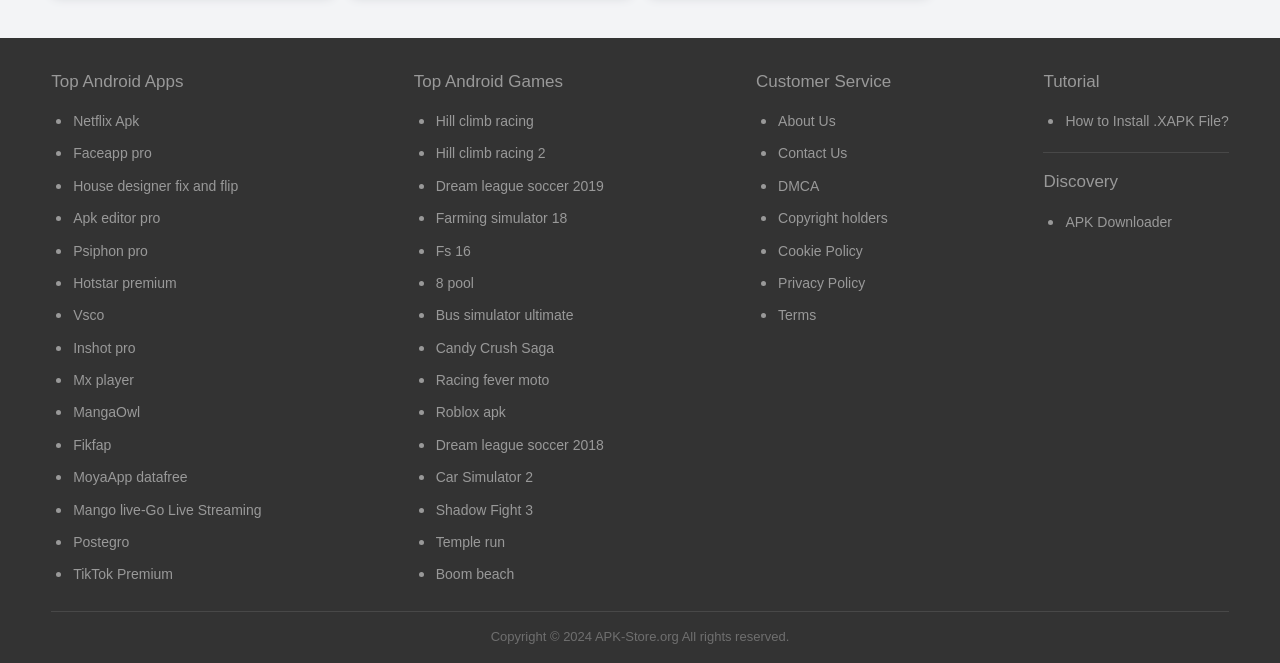Can you provide the bounding box coordinates for the element that should be clicked to implement the instruction: "Click on About Us"?

[0.608, 0.158, 0.653, 0.207]